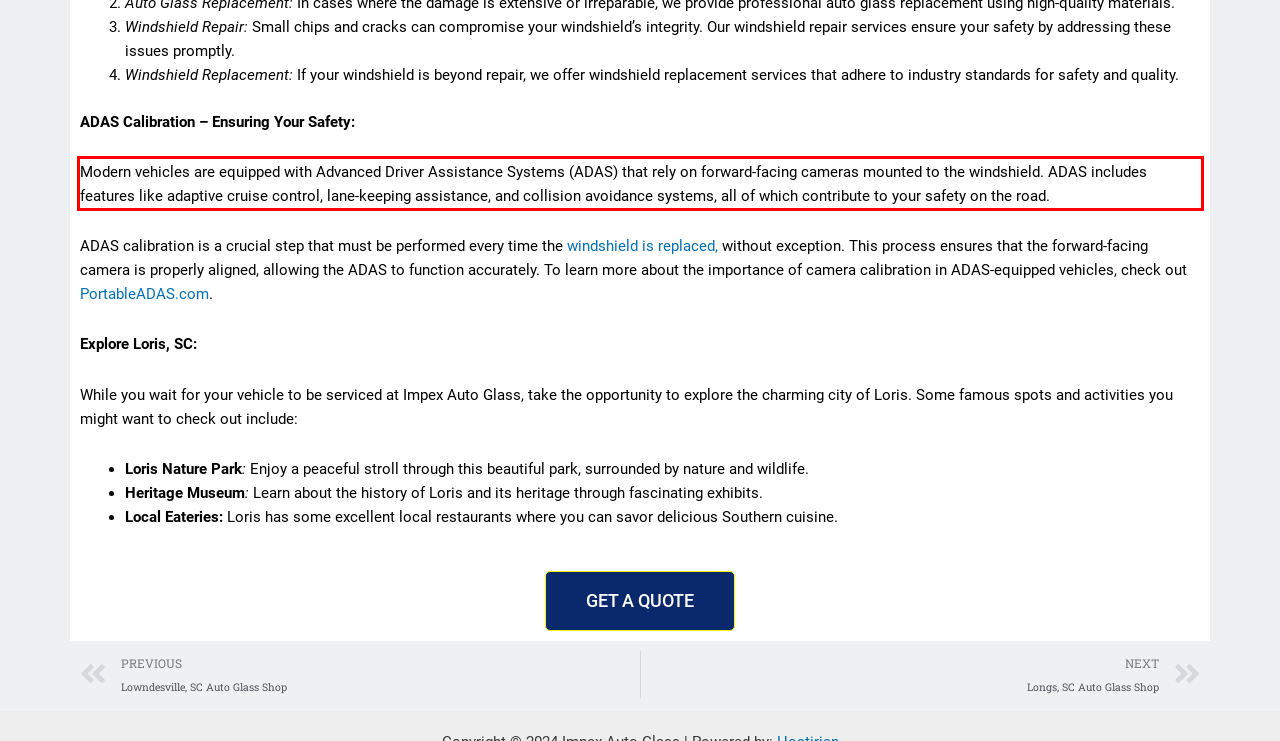You have a screenshot of a webpage with a red bounding box. Identify and extract the text content located inside the red bounding box.

Modern vehicles are equipped with Advanced Driver Assistance Systems (ADAS) that rely on forward-facing cameras mounted to the windshield. ADAS includes features like adaptive cruise control, lane-keeping assistance, and collision avoidance systems, all of which contribute to your safety on the road.